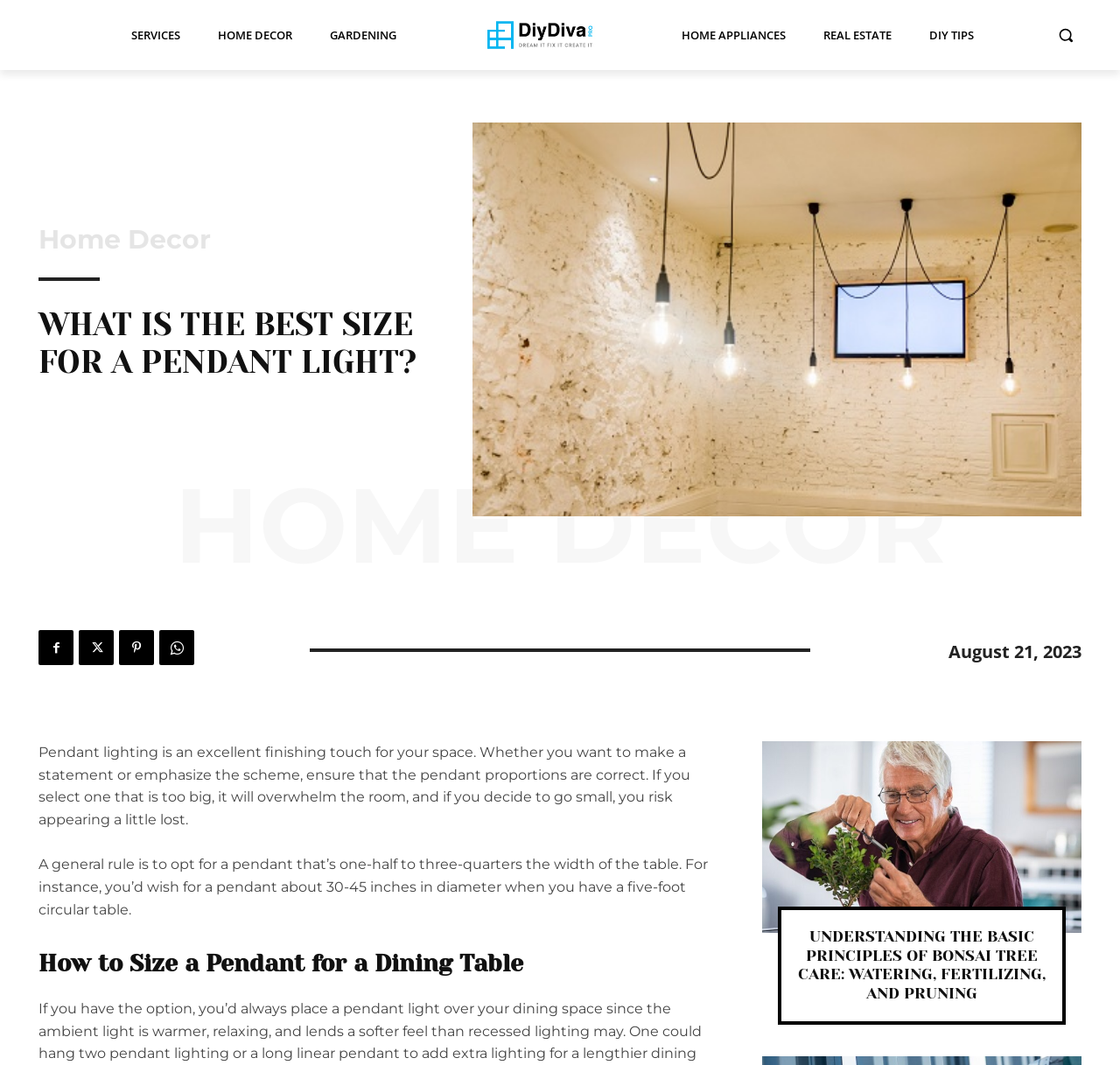Identify the bounding box of the UI component described as: "Home Decor".

[0.184, 0.0, 0.272, 0.066]